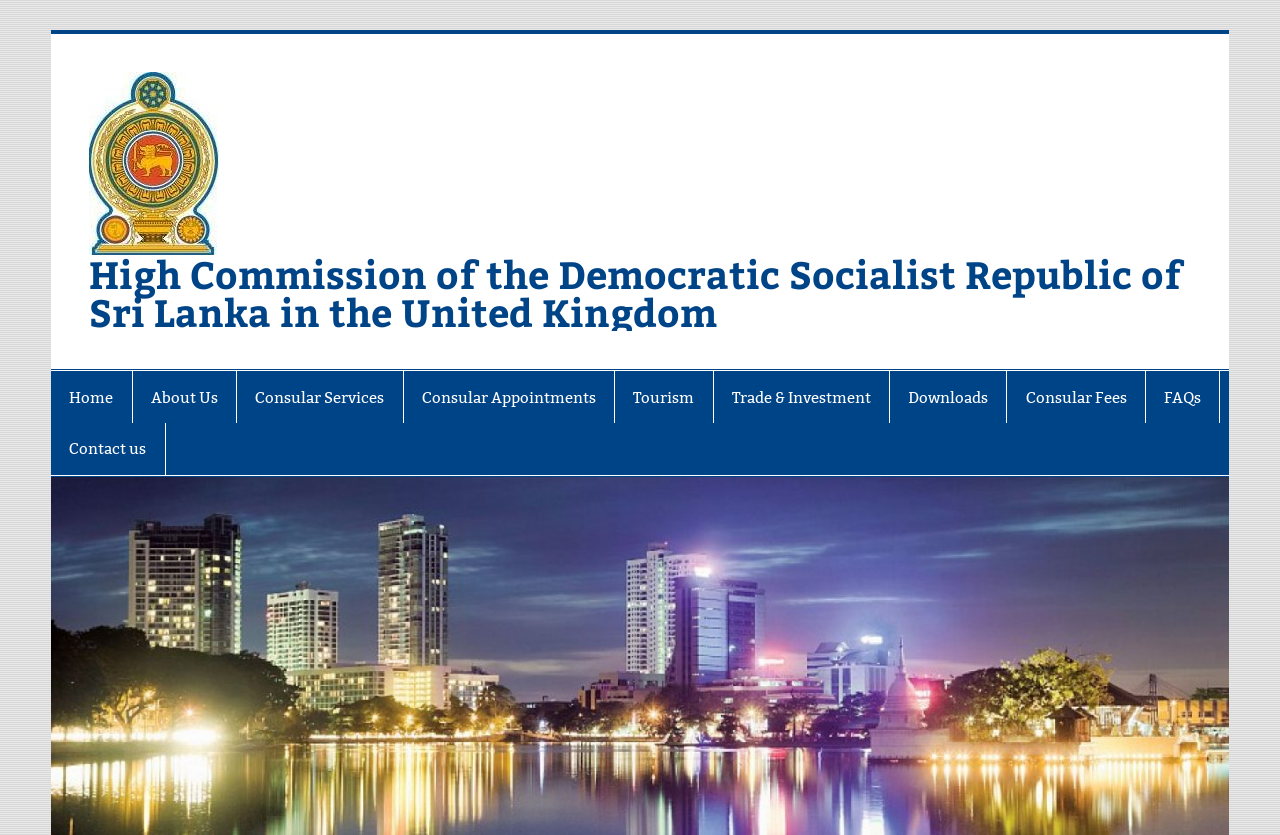Could you provide the bounding box coordinates for the portion of the screen to click to complete this instruction: "Go to the 'Contact us' page"?

[0.04, 0.507, 0.129, 0.569]